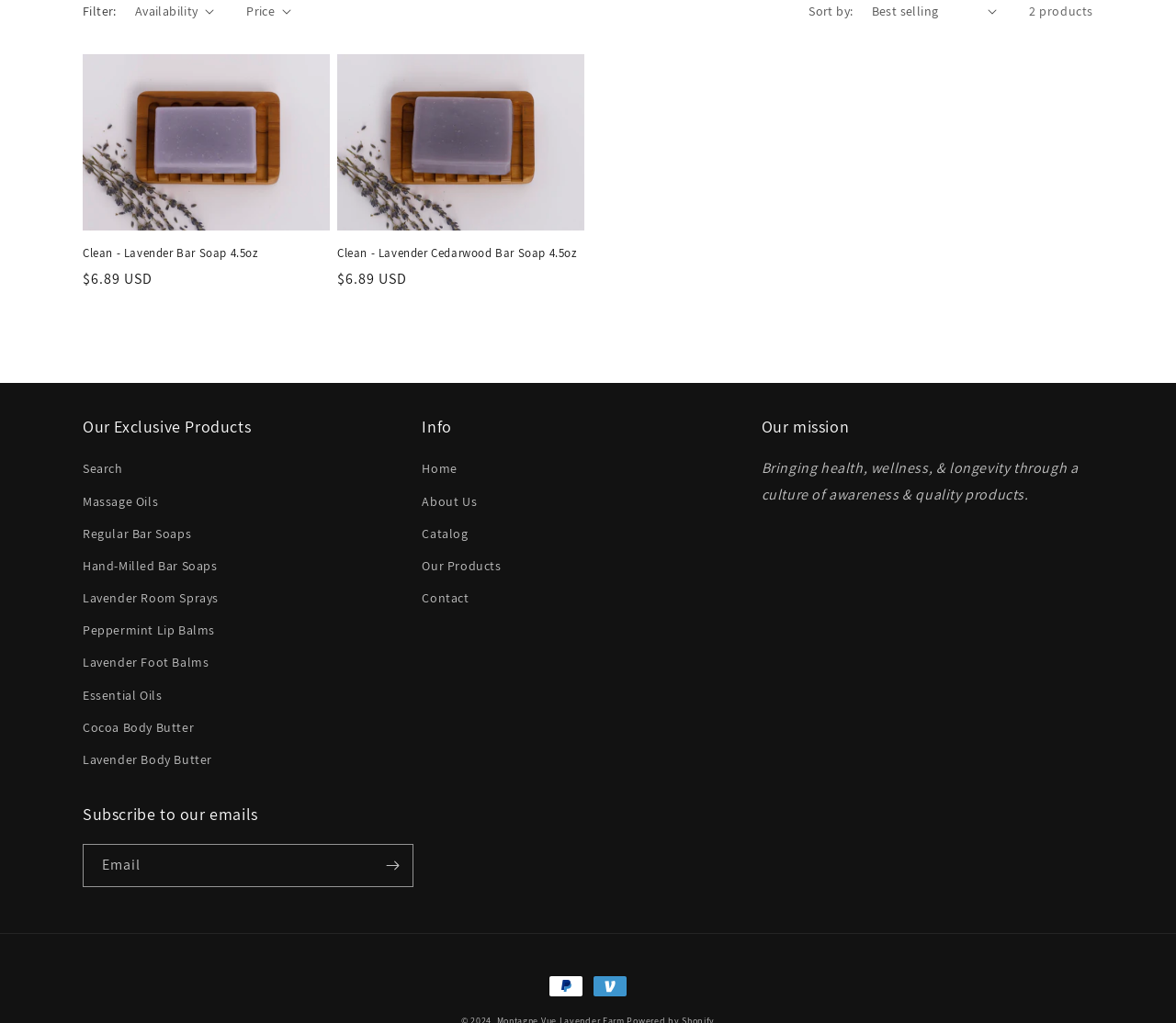Locate the bounding box of the UI element with the following description: "Science fiction".

None